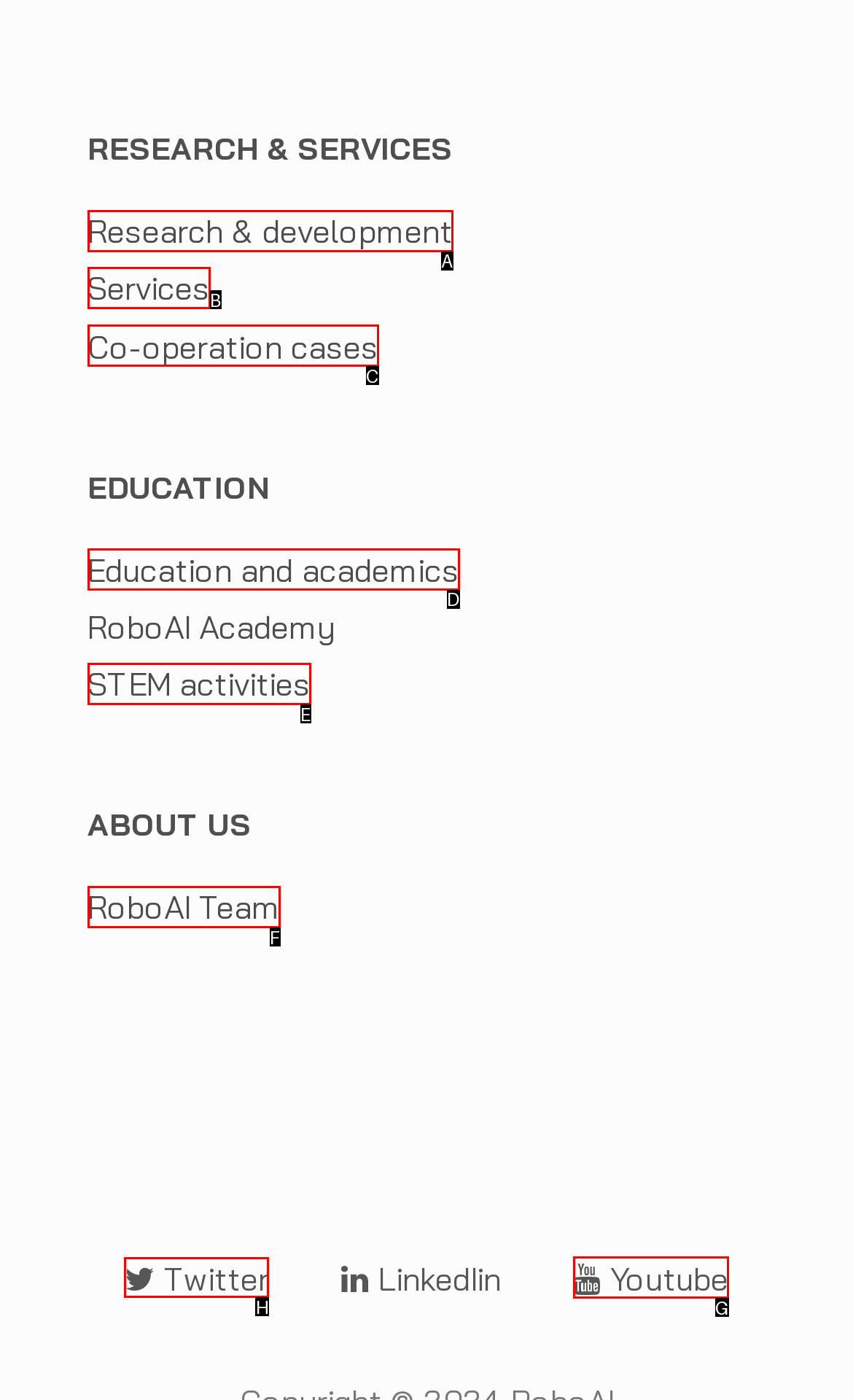For the instruction: Open Twitter, which HTML element should be clicked?
Respond with the letter of the appropriate option from the choices given.

H